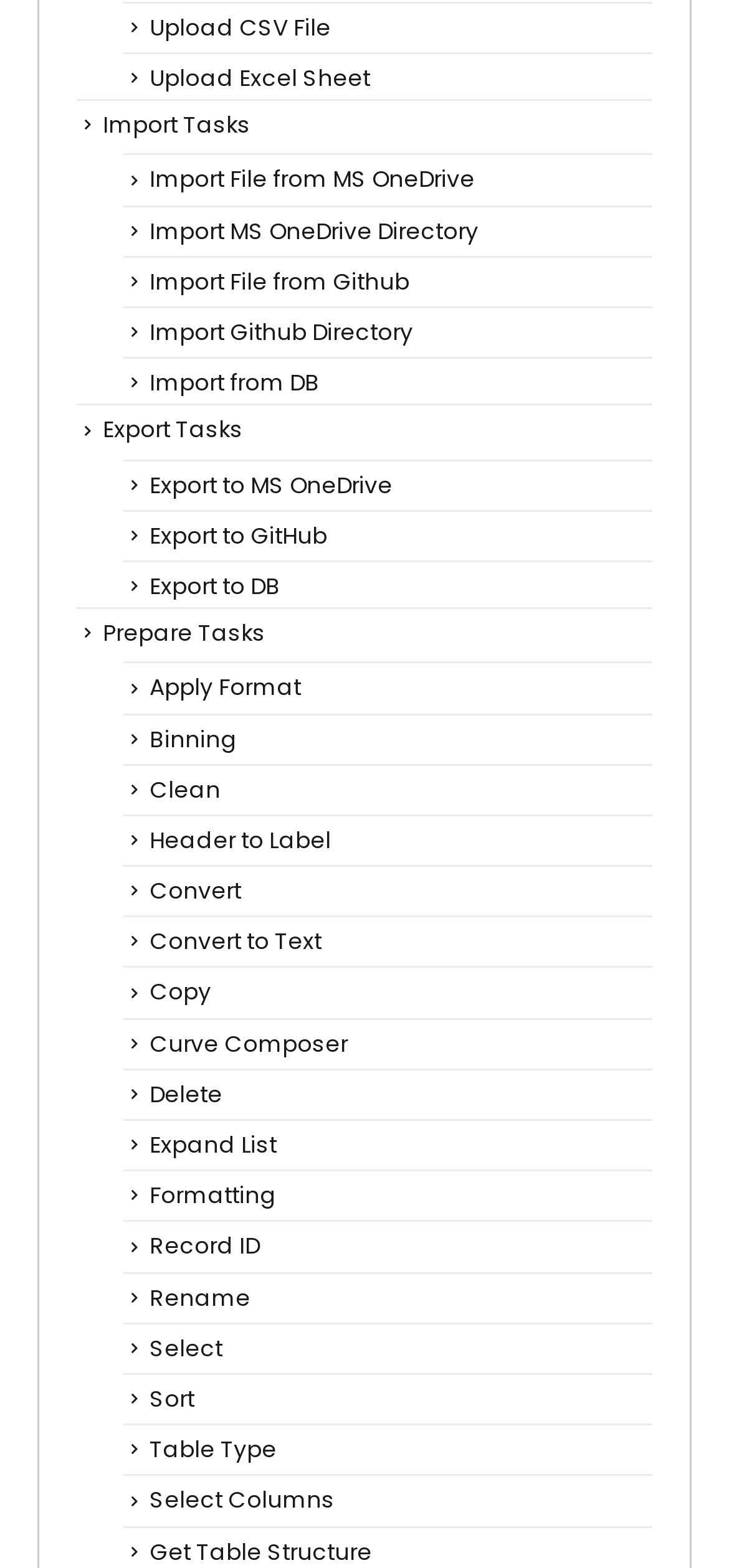Please provide a brief answer to the question using only one word or phrase: 
What is the second export option?

Export to MS OneDrive